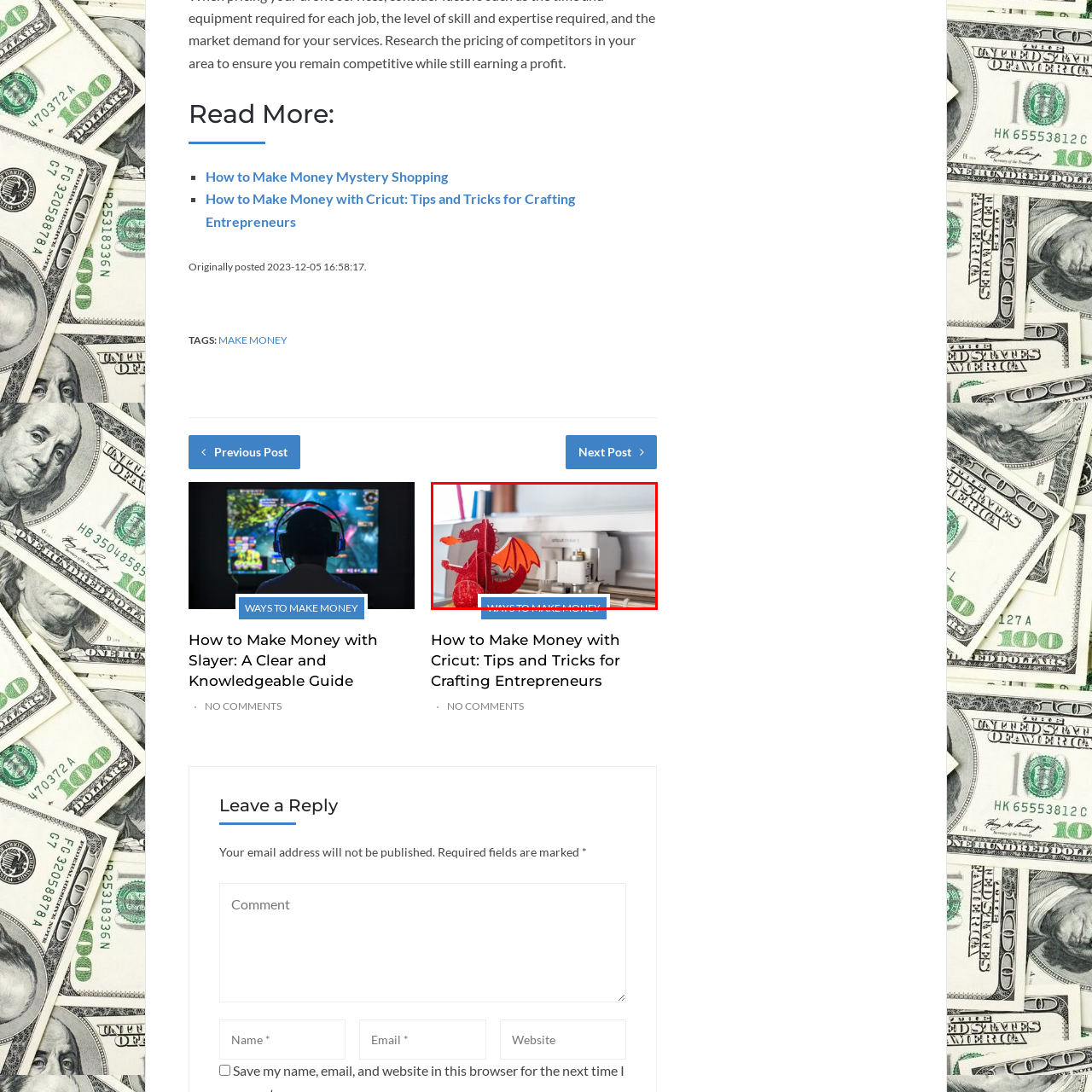Concentrate on the image bordered by the red line and give a one-word or short phrase answer to the following question:
What is the device near the dragon craft?

Cricut Maker 3